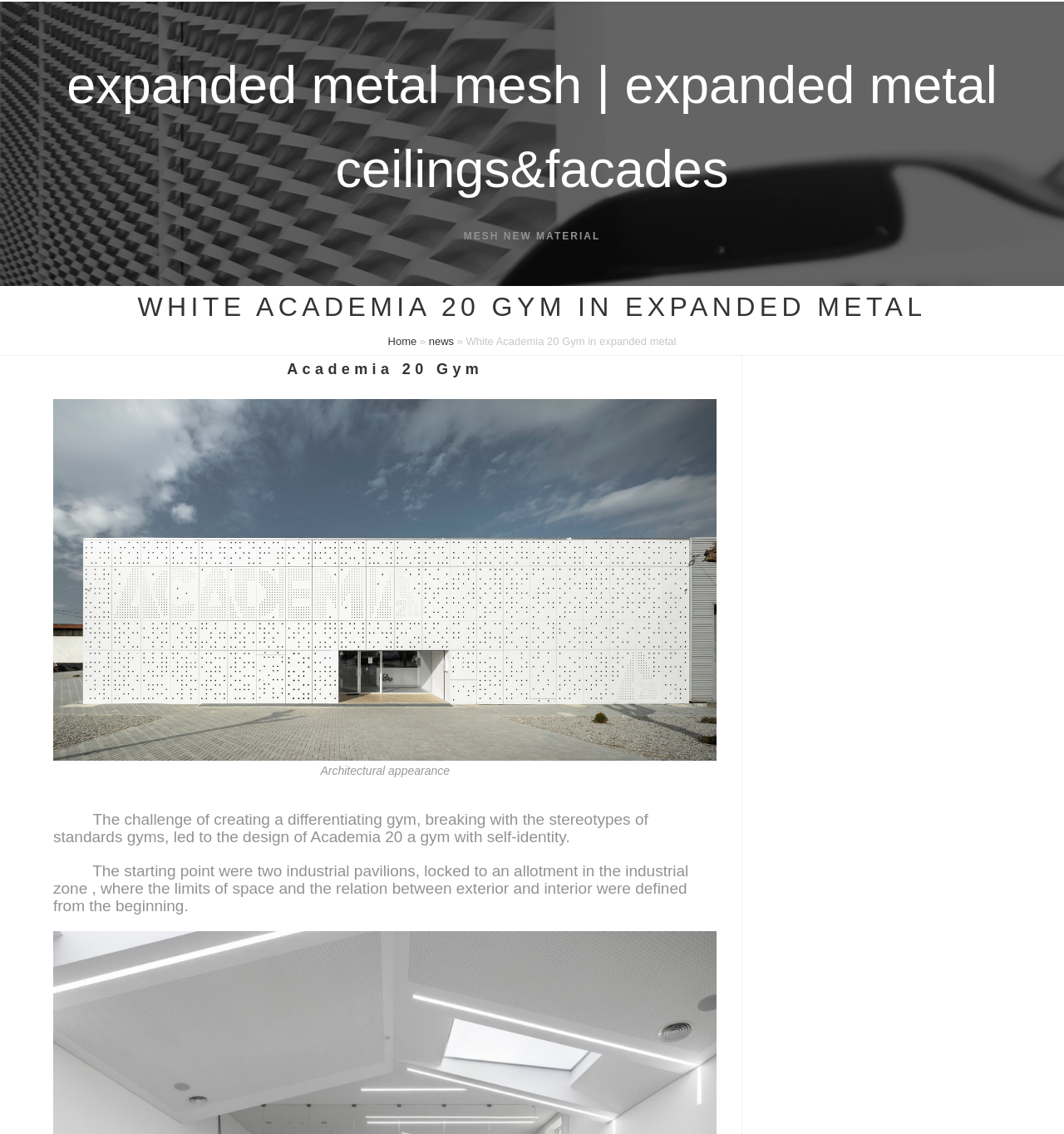Is the gym located in an industrial zone?
Can you give a detailed and elaborate answer to the question?

I found the answer by looking at the StaticText element with the text 'The starting point were two industrial pavilions, locked to an allotment in the industrial zone...'. This suggests that the gym is located in an industrial zone.